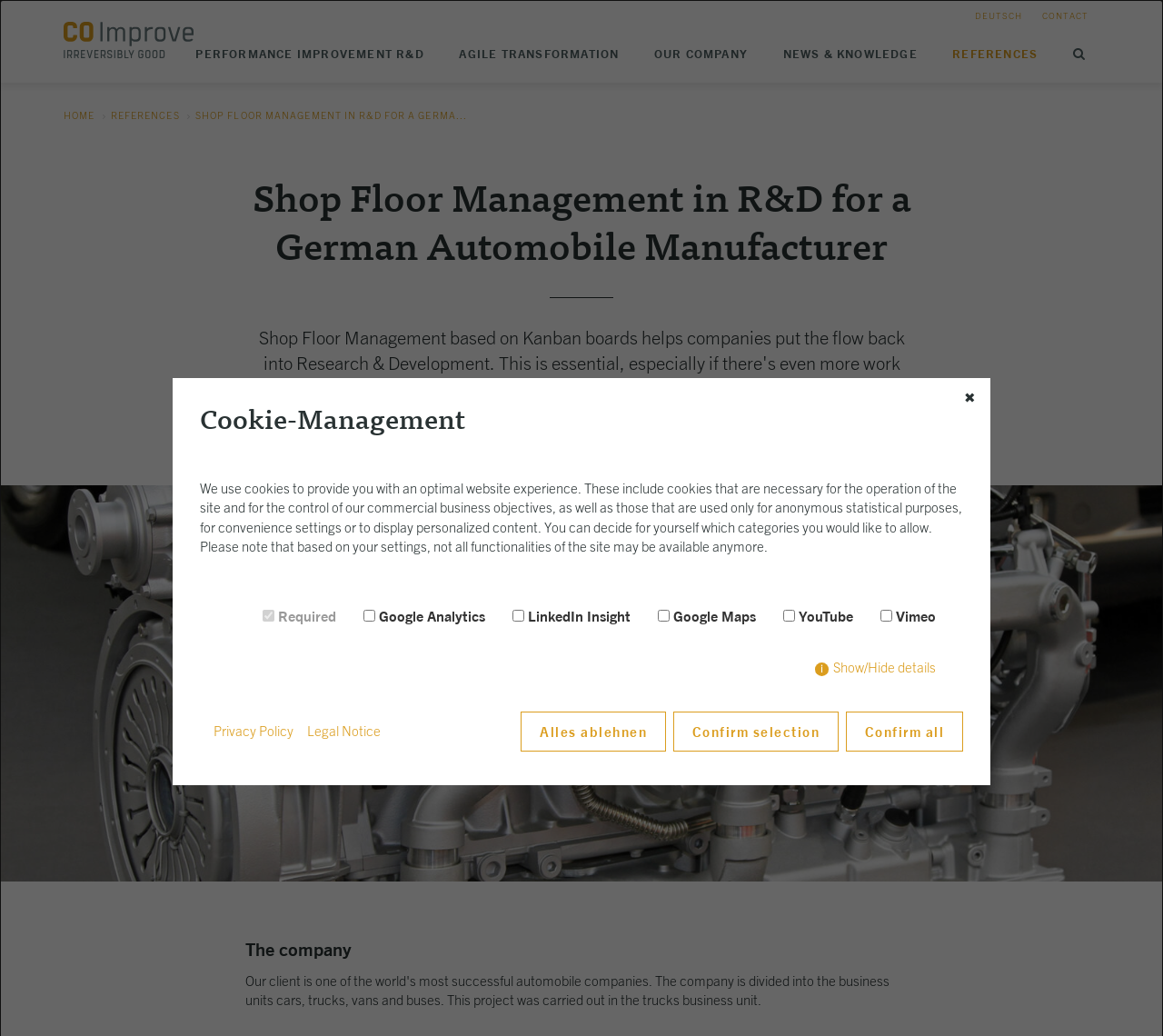Determine the bounding box coordinates of the clickable region to follow the instruction: "Click the 'PERFORMANCE IMPROVEMENT R&D' link".

[0.157, 0.024, 0.376, 0.082]